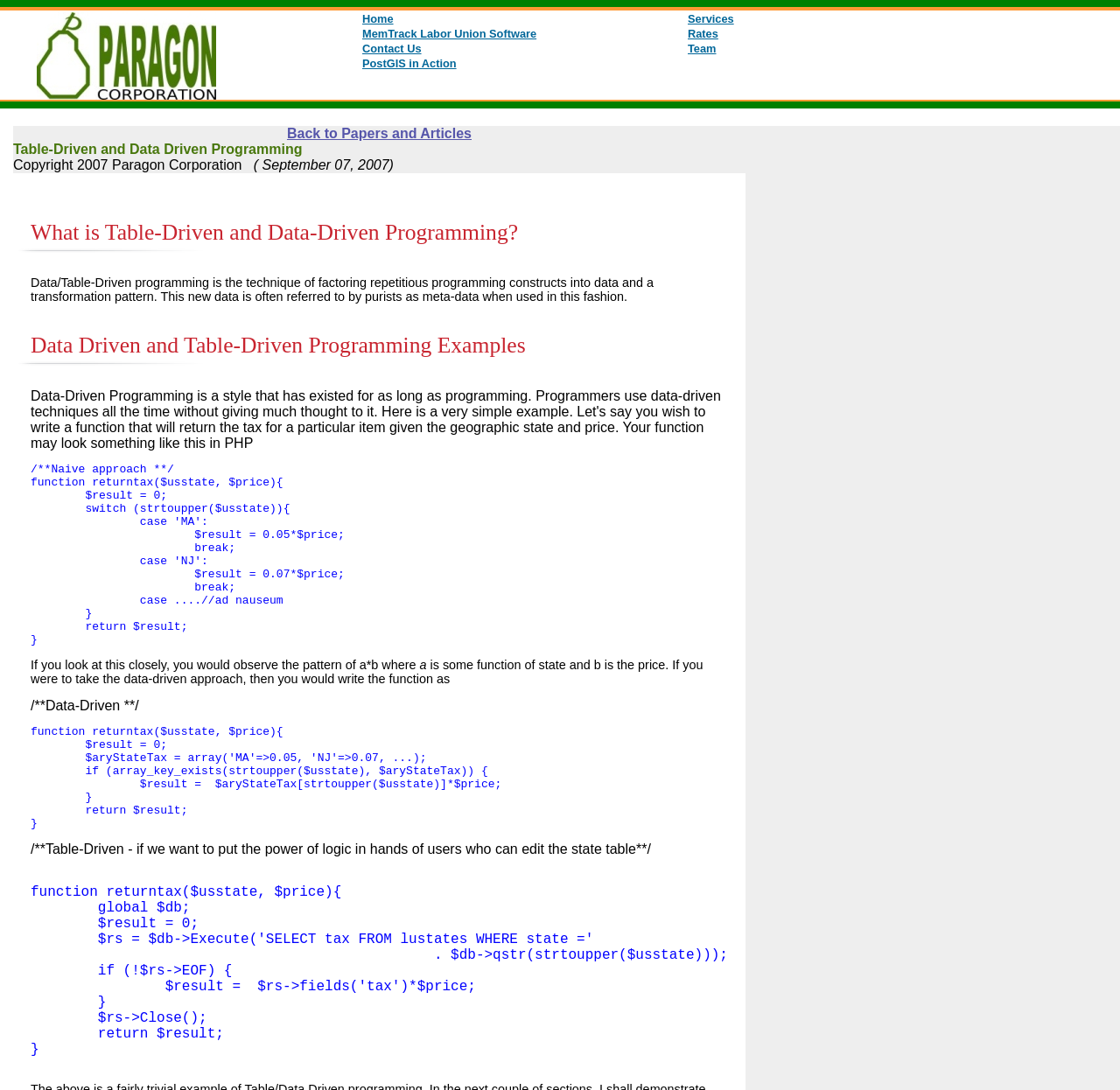Please find the bounding box coordinates (top-left x, top-left y, bottom-right x, bottom-right y) in the screenshot for the UI element described as follows: title="Home"

[0.033, 0.011, 0.32, 0.091]